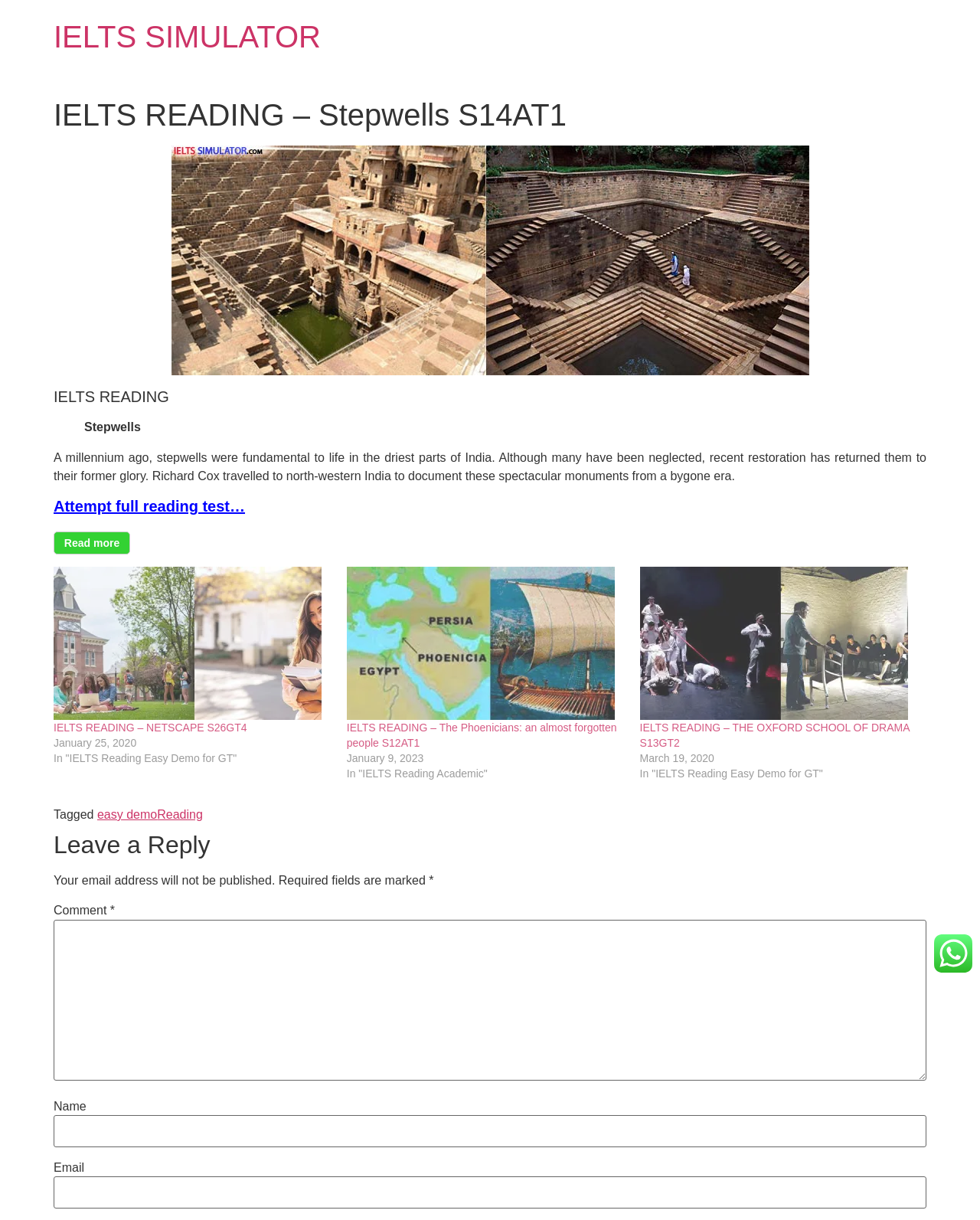Pinpoint the bounding box coordinates for the area that should be clicked to perform the following instruction: "Read more".

[0.065, 0.44, 0.122, 0.45]